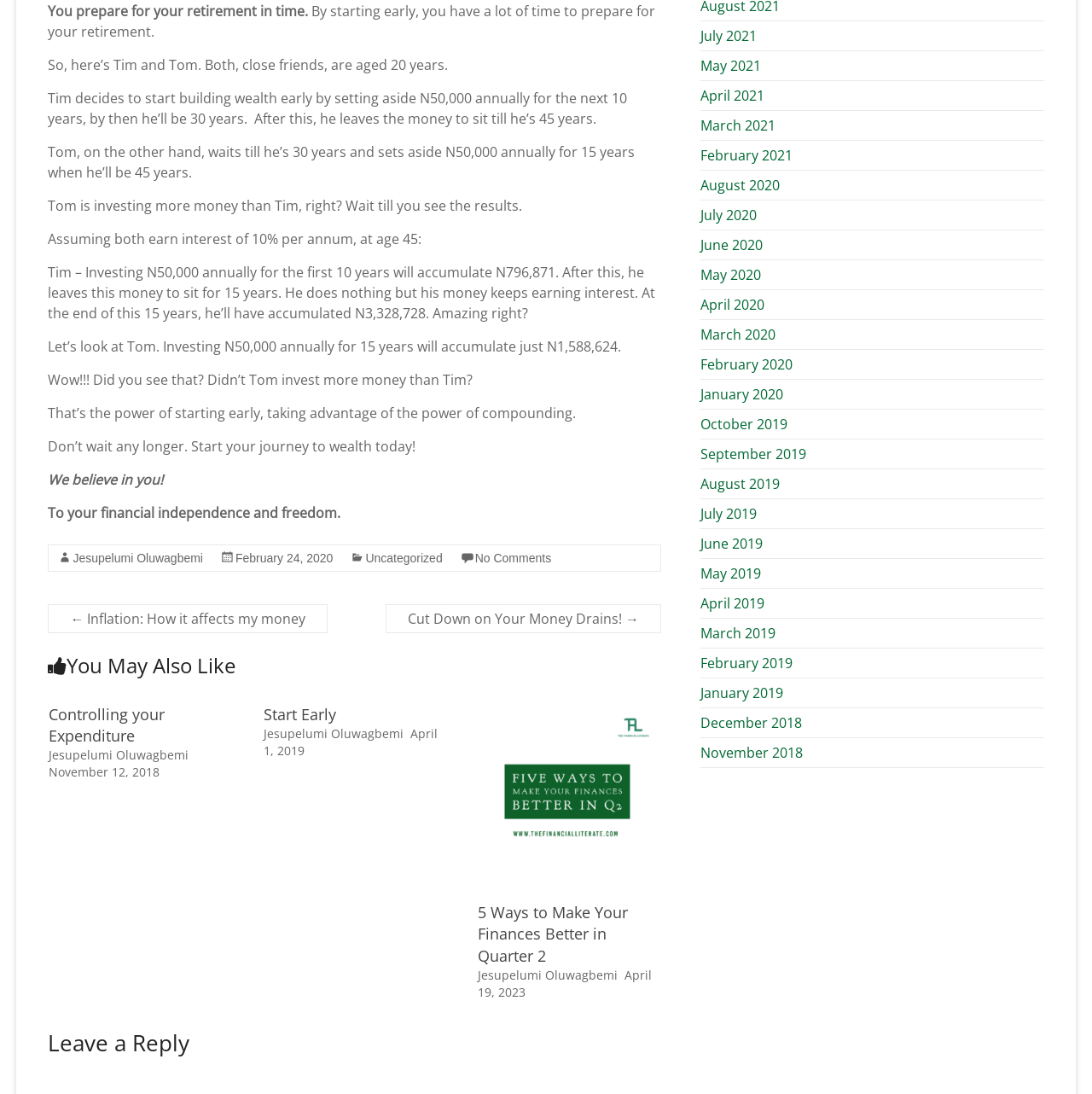Locate the bounding box coordinates of the clickable region necessary to complete the following instruction: "Click on 'Inflation: How it affects my money'". Provide the coordinates in the format of four float numbers between 0 and 1, i.e., [left, top, right, bottom].

[0.044, 0.552, 0.3, 0.579]